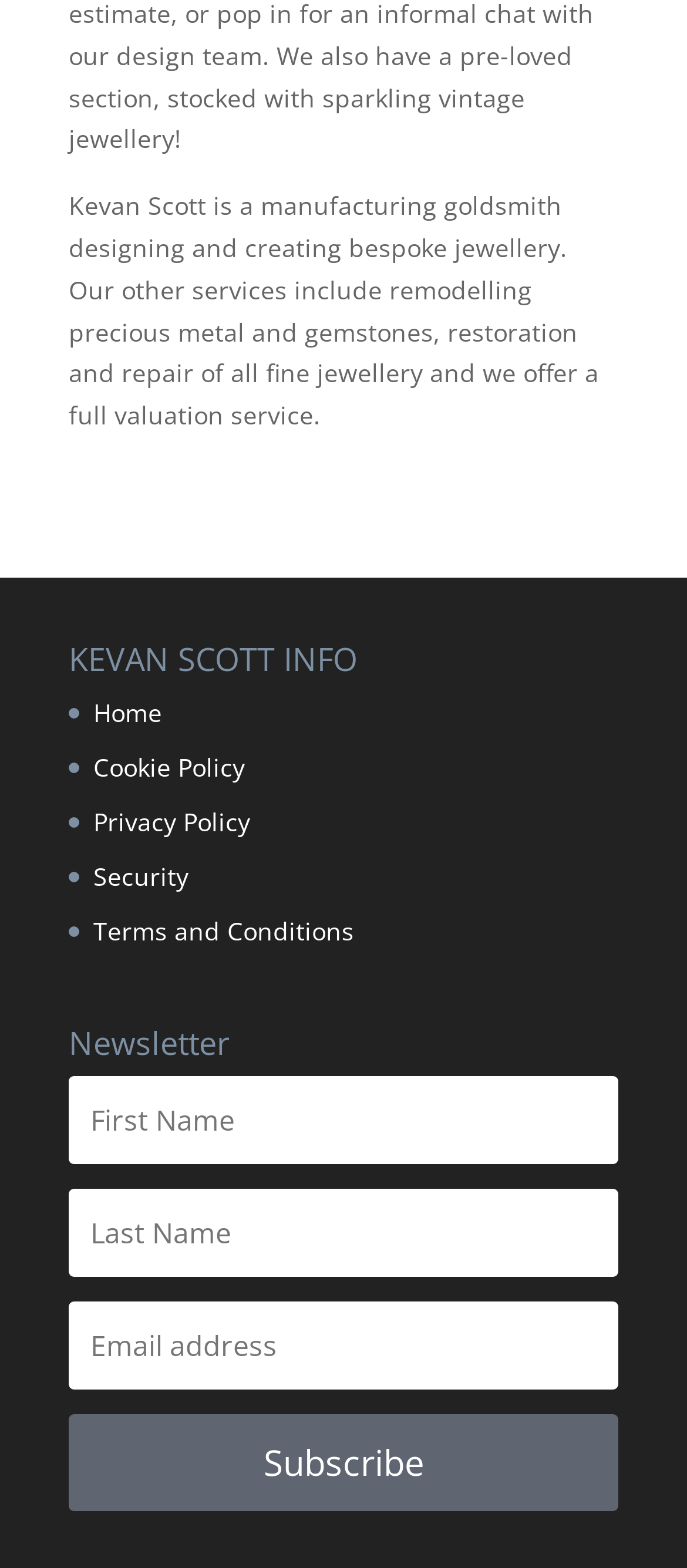Locate the UI element that matches the description value="Subscribe" in the webpage screenshot. Return the bounding box coordinates in the format (top-left x, top-left y, bottom-right x, bottom-right y), with values ranging from 0 to 1.

[0.1, 0.902, 0.9, 0.964]